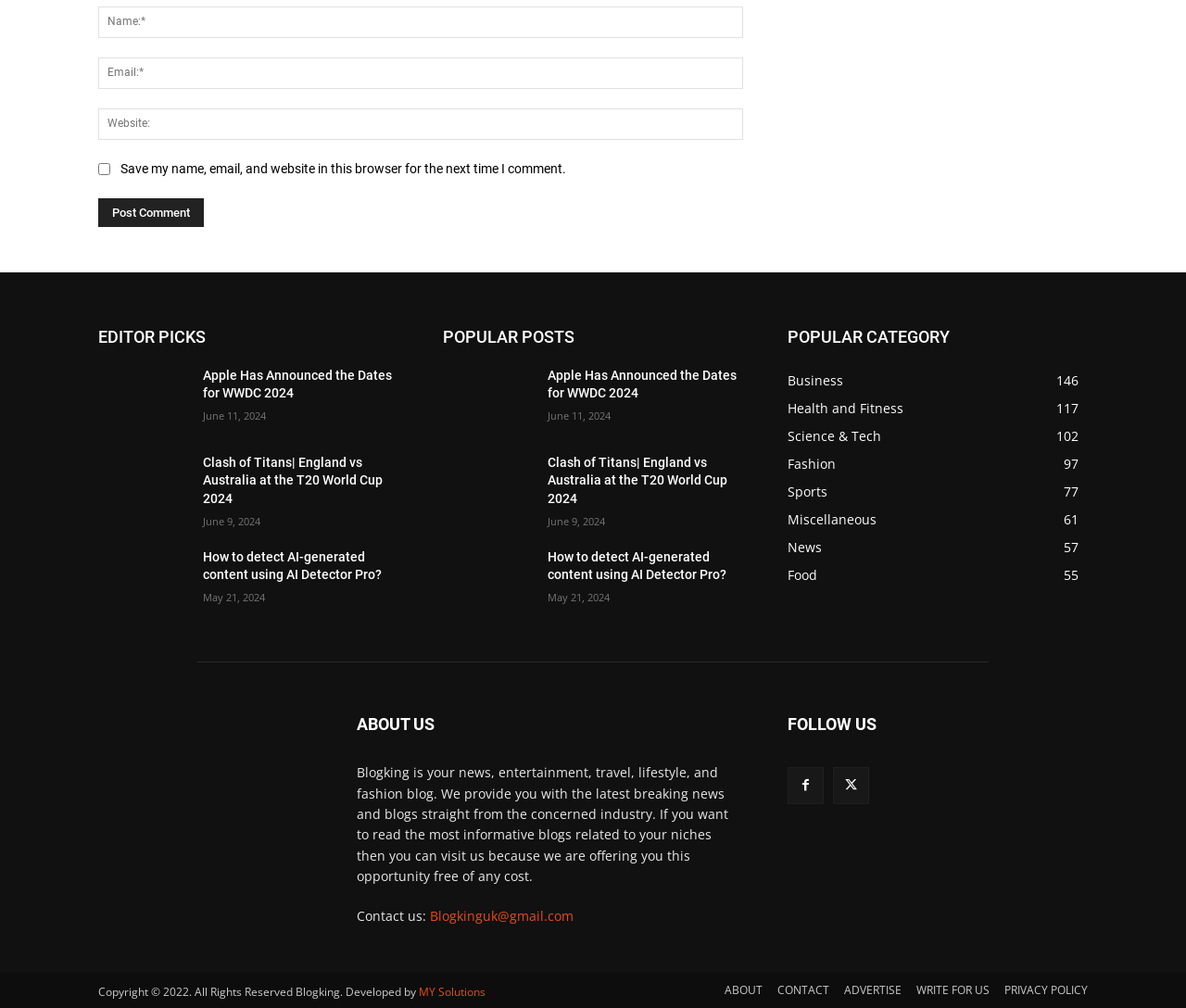Determine the bounding box coordinates of the clickable element to complete this instruction: "Contact us through email". Provide the coordinates in the format of four float numbers between 0 and 1, [left, top, right, bottom].

[0.362, 0.899, 0.484, 0.916]